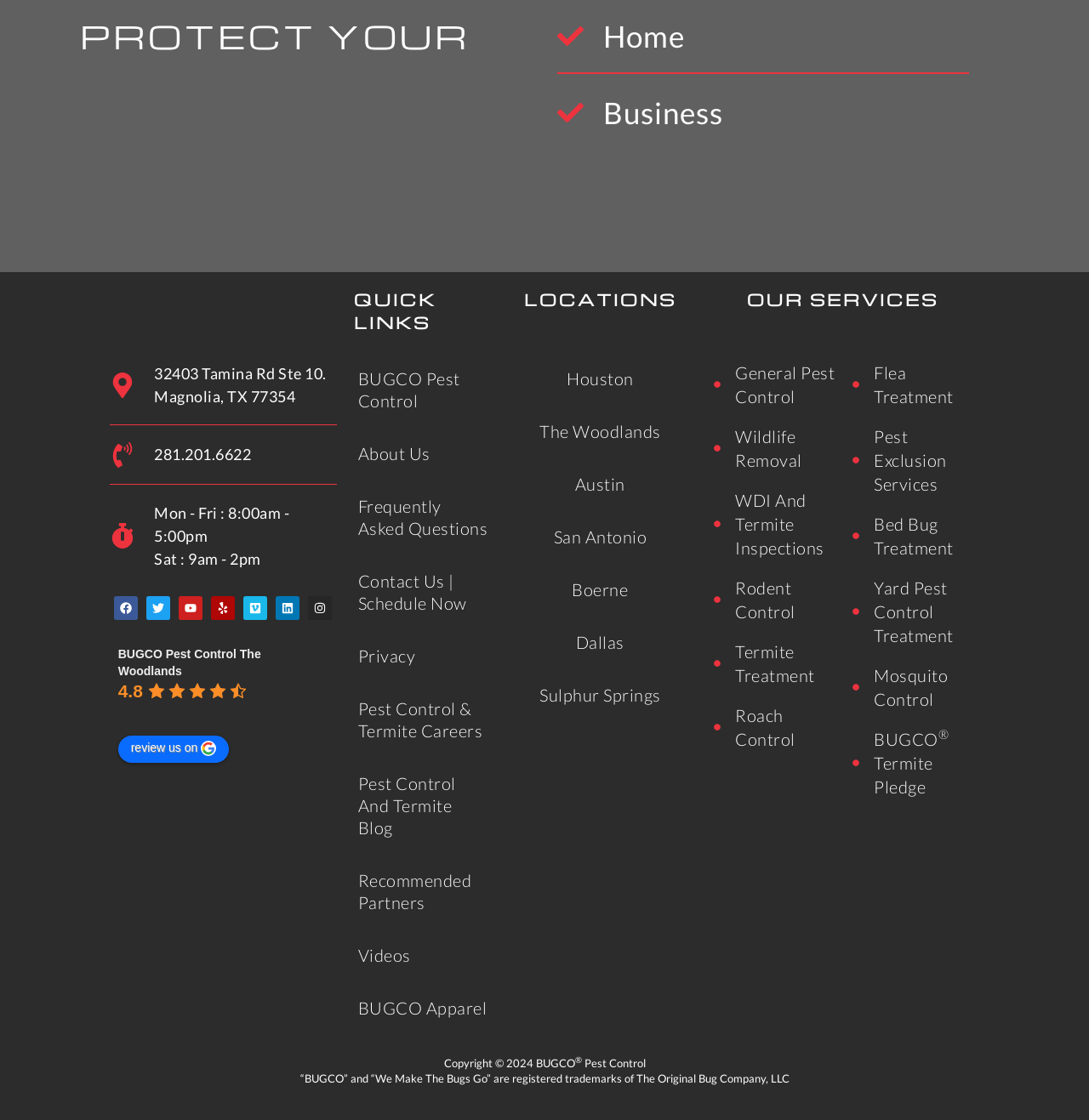Given the element description: "Houston", predict the bounding box coordinates of this UI element. The coordinates must be four float numbers between 0 and 1, given as [left, top, right, bottom].

[0.491, 0.314, 0.611, 0.361]